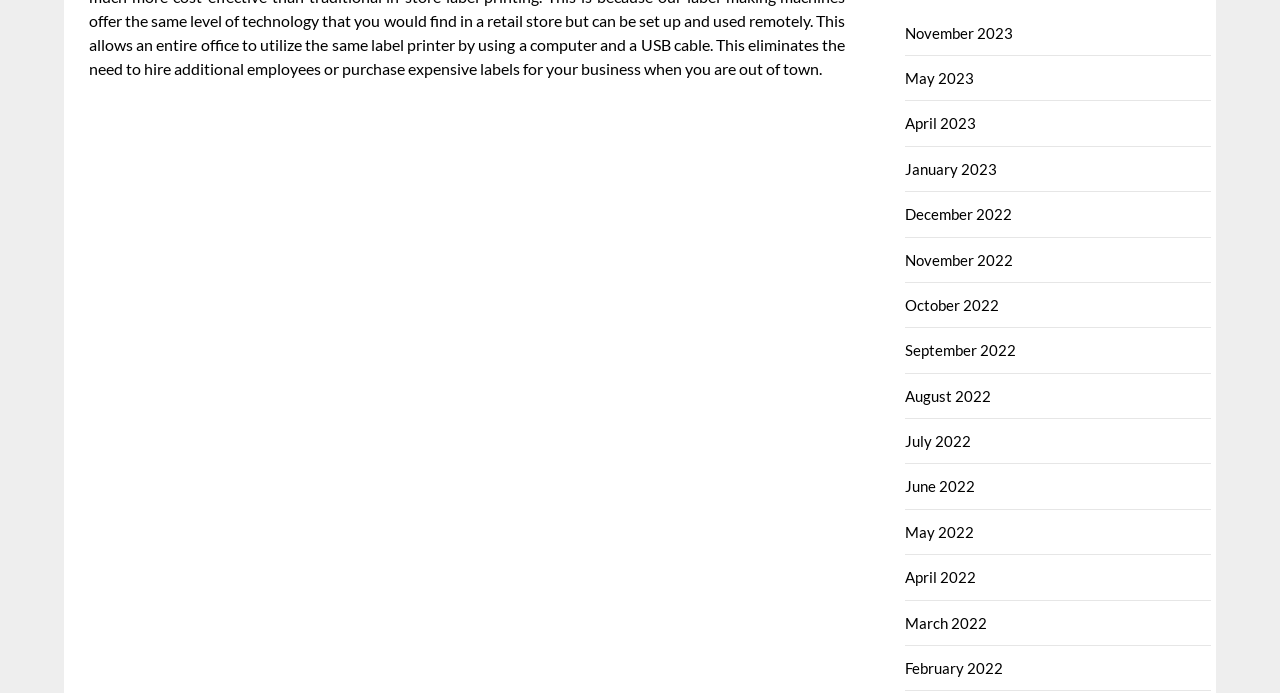Answer the question using only one word or a concise phrase: What is the month listed above June 2022?

May 2022